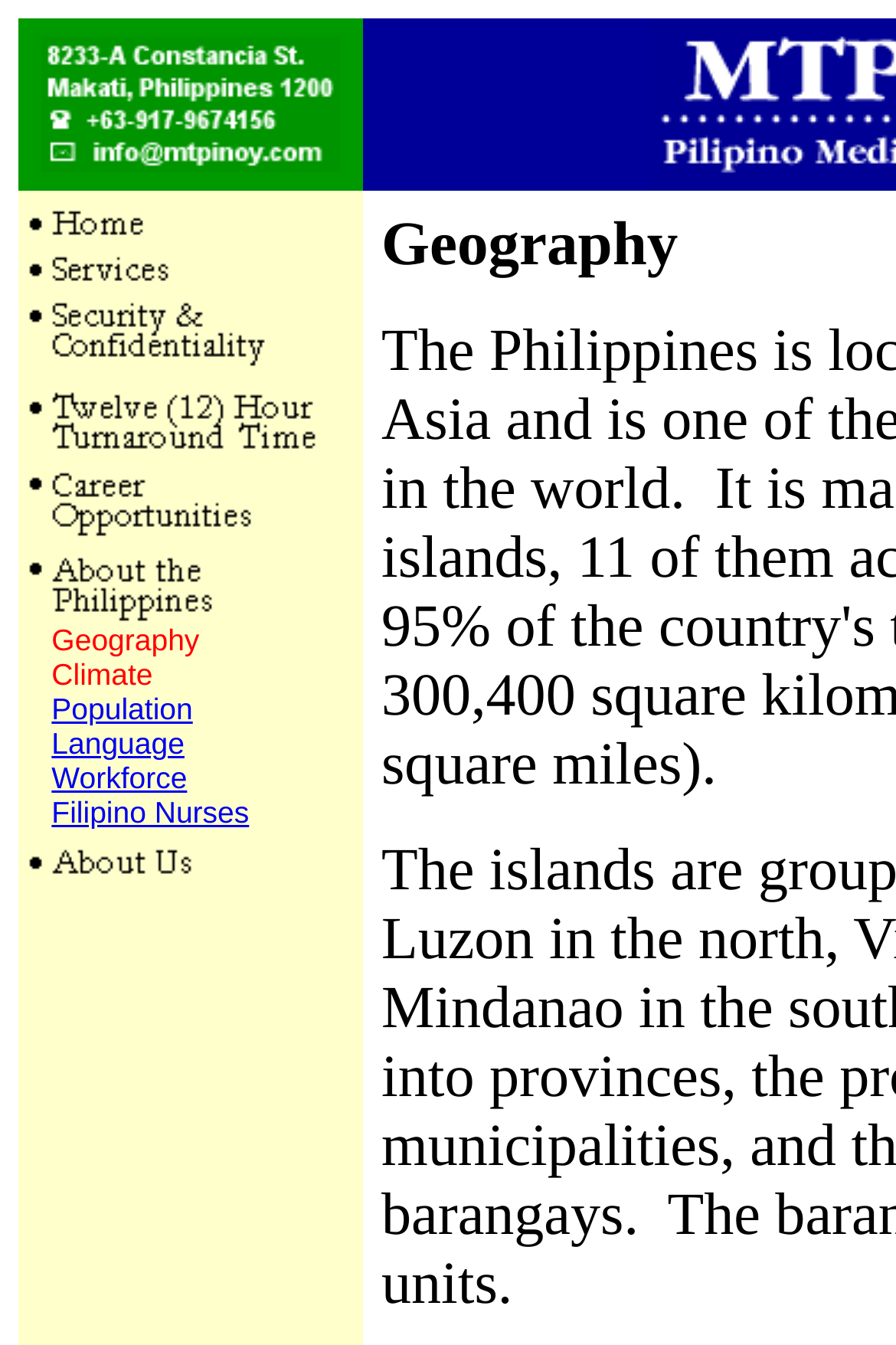Provide the bounding box coordinates, formatted as (top-left x, top-left y, bottom-right x, bottom-right y), with all values being floating point numbers between 0 and 1. Identify the bounding box of the UI element that matches the description: parent_node: Geography

[0.021, 0.188, 0.364, 0.217]